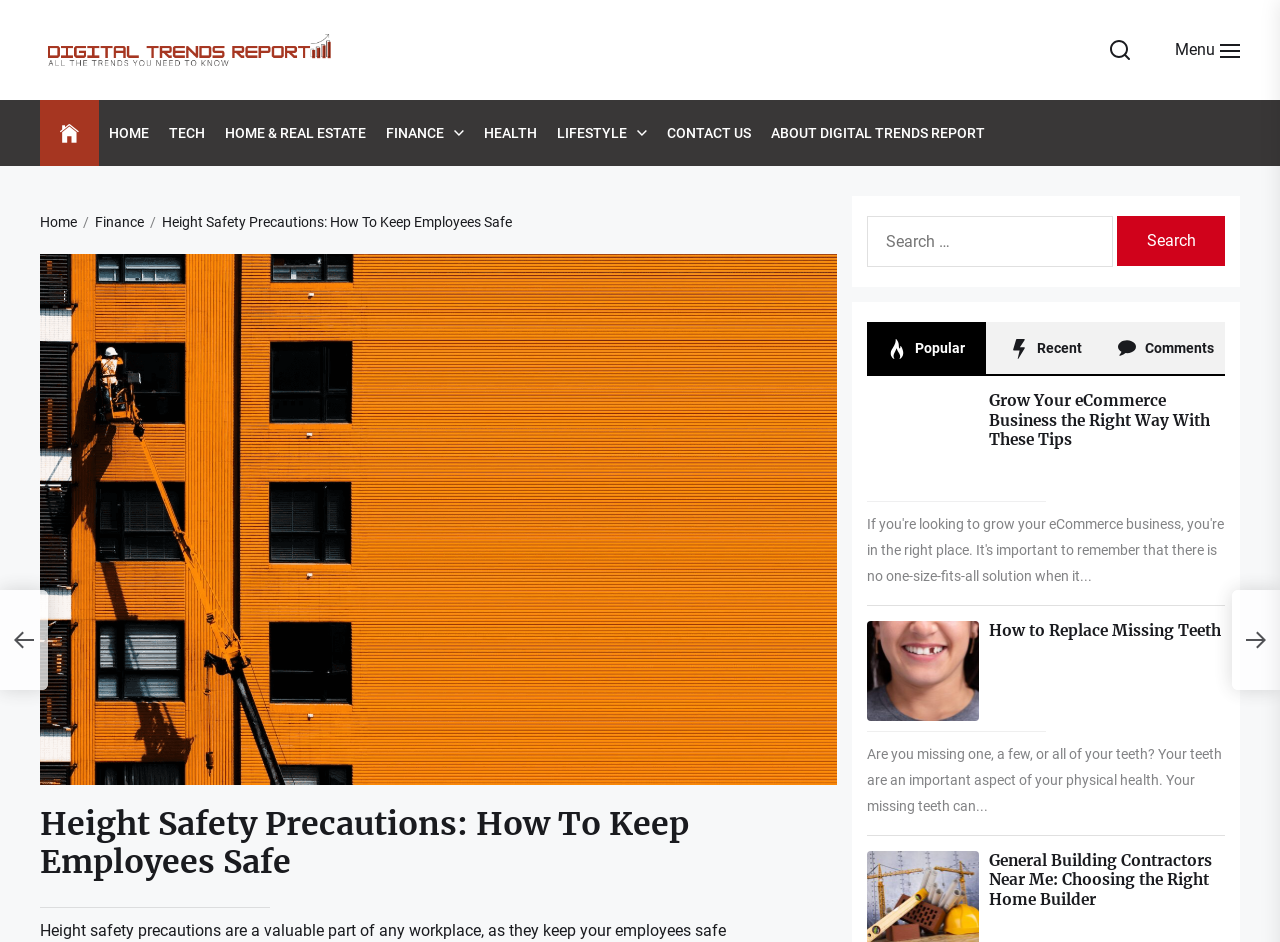Please specify the bounding box coordinates in the format (top-left x, top-left y, bottom-right x, bottom-right y), with values ranging from 0 to 1. Identify the bounding box for the UI component described as follows: parent_node: Search for: value="Search"

[0.873, 0.229, 0.957, 0.282]